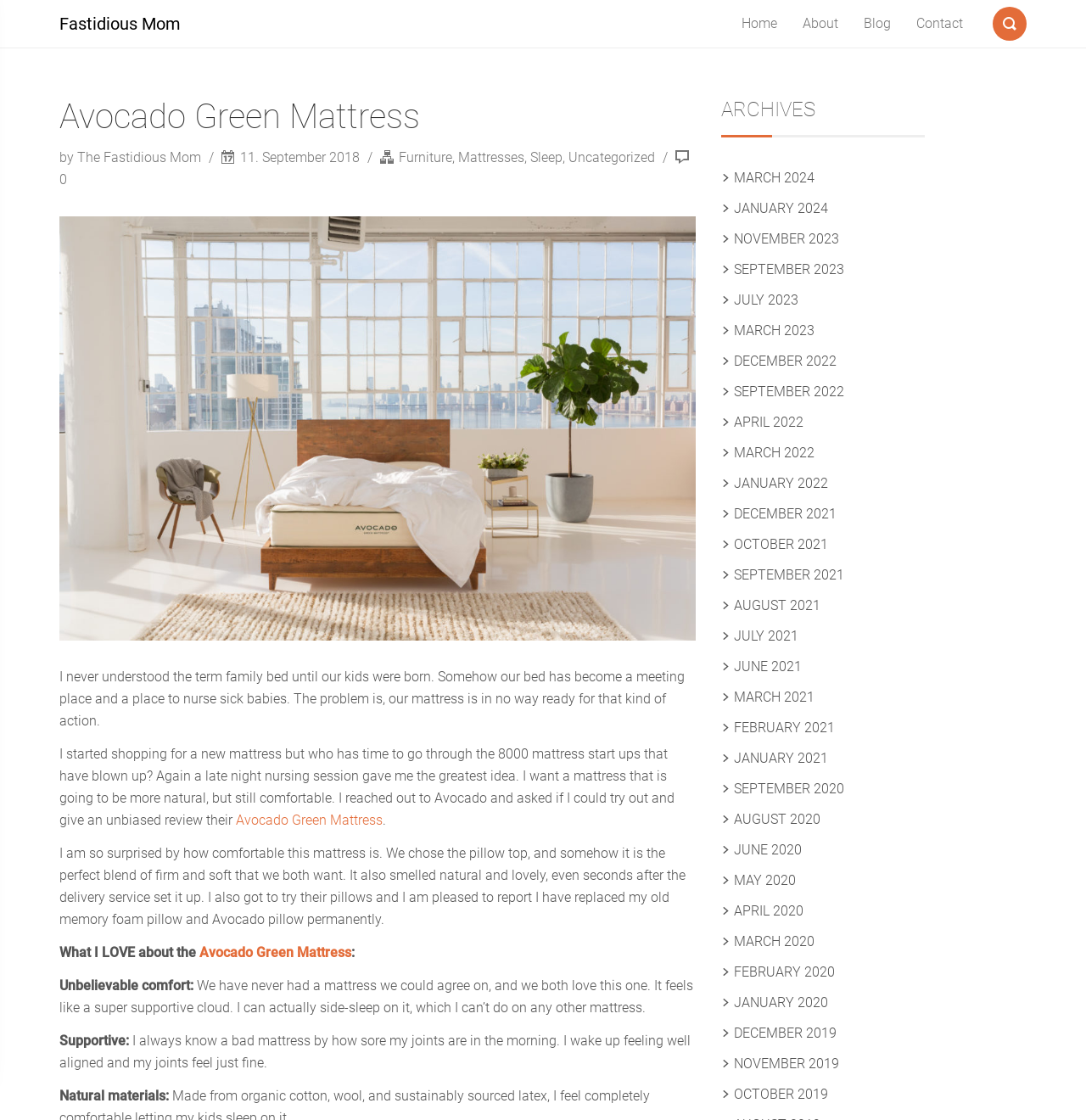Find and generate the main title of the webpage.

Avocado Green Mattress